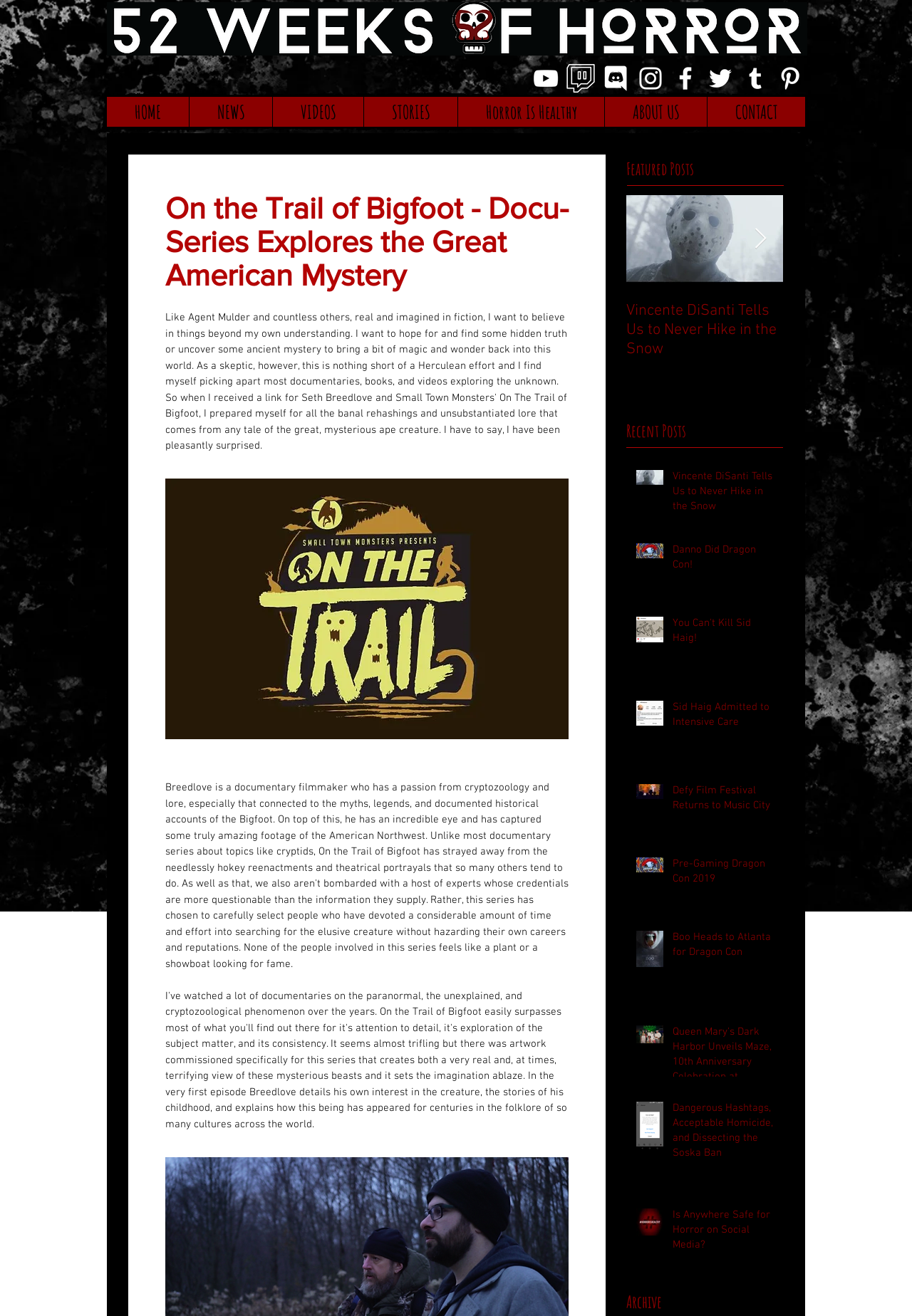Create an elaborate caption that covers all aspects of the webpage.

This webpage is about a docu-series exploring the mystery of Bigfoot. At the top, there is a banner image with a width that spans almost the entire page. Below the banner, there is a social bar with seven social media icons, including YouTube, Twitch, Discord, Instagram, Facebook, Twitter, and Tumblr, aligned horizontally.

The main content of the page is divided into three sections. The first section is a heading that reads "On the Trail of Bigfoot - Docu-Series Explores the Great American Mystery" with a button below it. The second section is a list of featured posts, with a heading that reads "Featured Posts" and a series of article summaries with images and links to read more. The third section is a list of recent posts, with a heading that reads "Recent Posts" and a series of article summaries with images and links to read more.

Each article summary in the featured and recent posts sections includes an image, a brief description, and a link to read the full article. The articles appear to be about various topics, including hiking, Dragon Con, and horror movies.

At the top right of the page, there is a navigation menu with links to different sections of the site, including Home, News, Videos, Stories, Horror Is Healthy, About Us, and Contact.